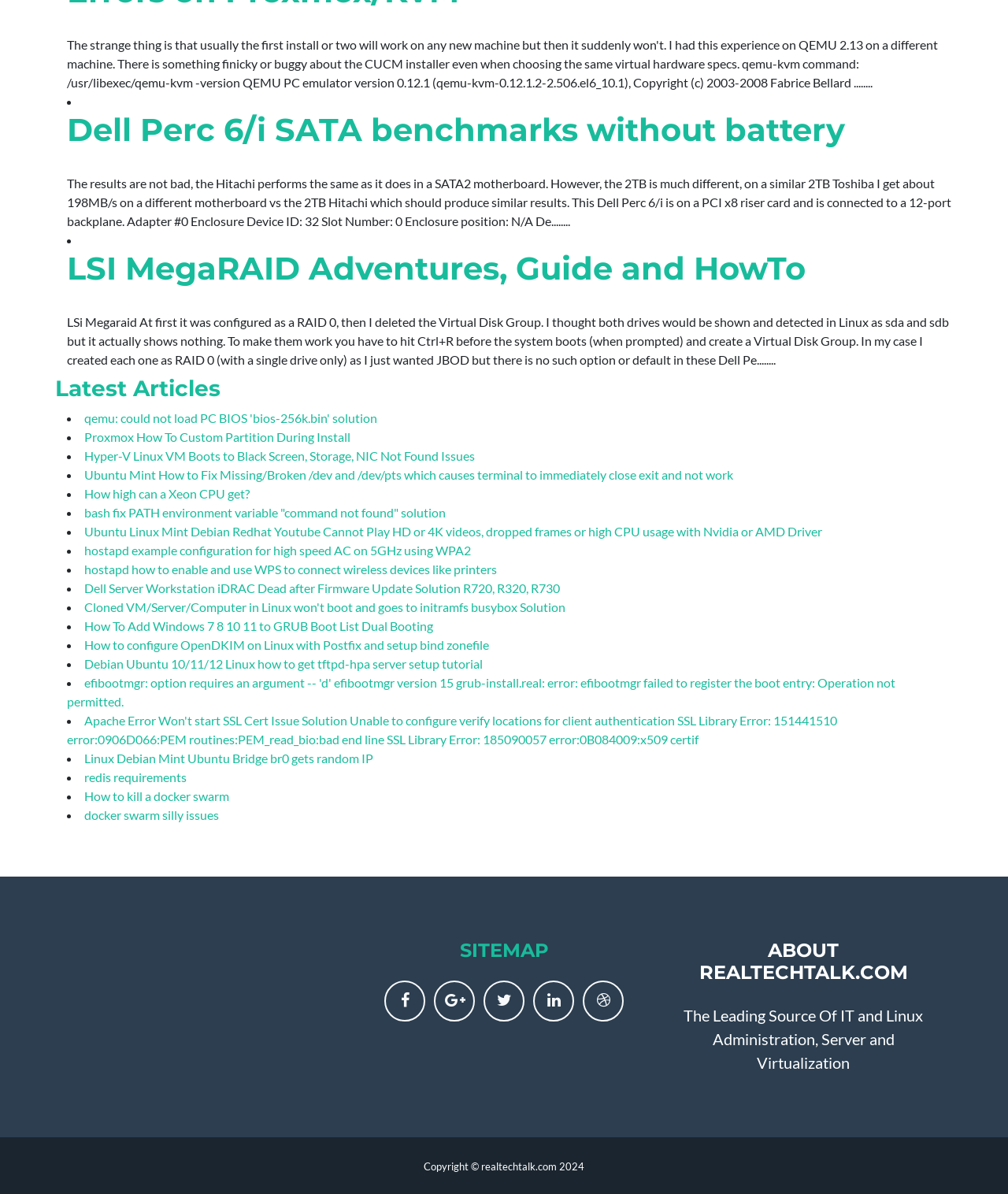Using the webpage screenshot, locate the HTML element that fits the following description and provide its bounding box: "Latest Articles".

[0.055, 0.314, 0.219, 0.336]